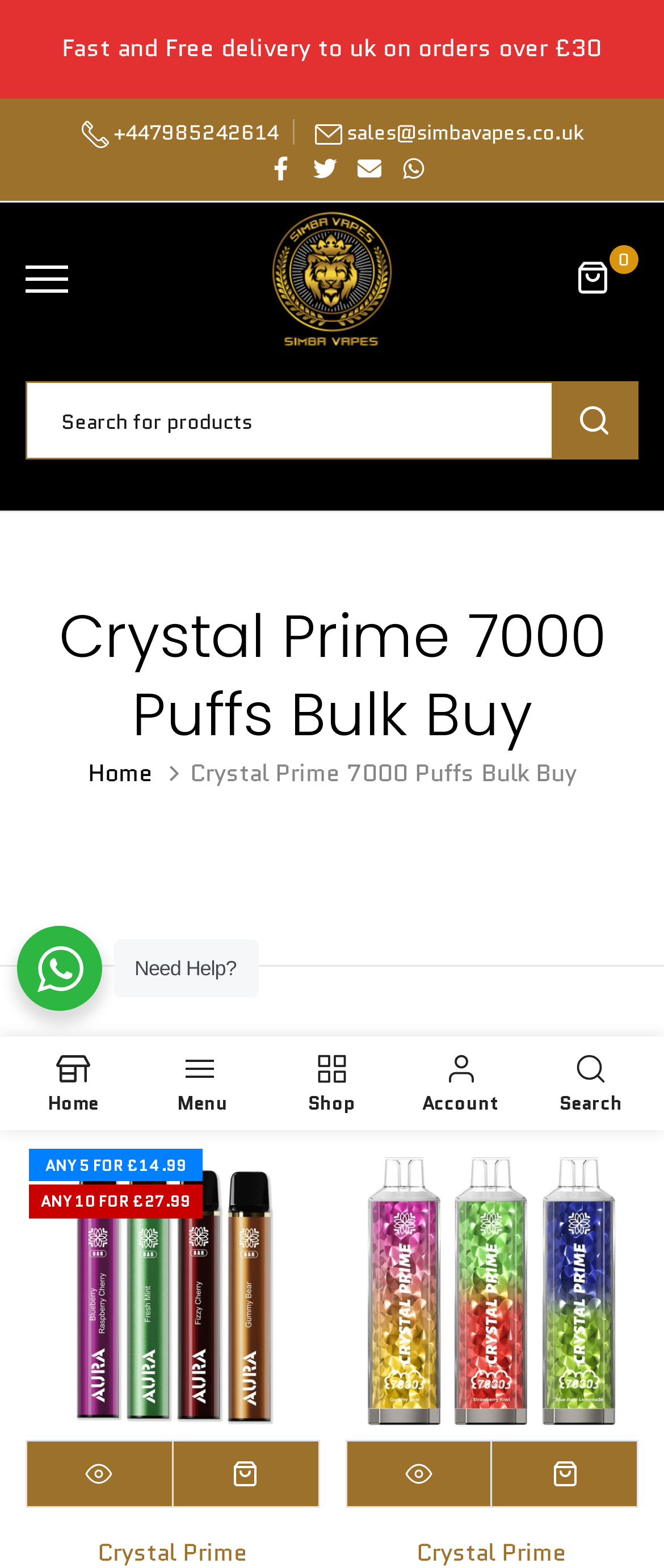What is the name of the company?
Answer briefly with a single word or phrase based on the image.

Simbavapes